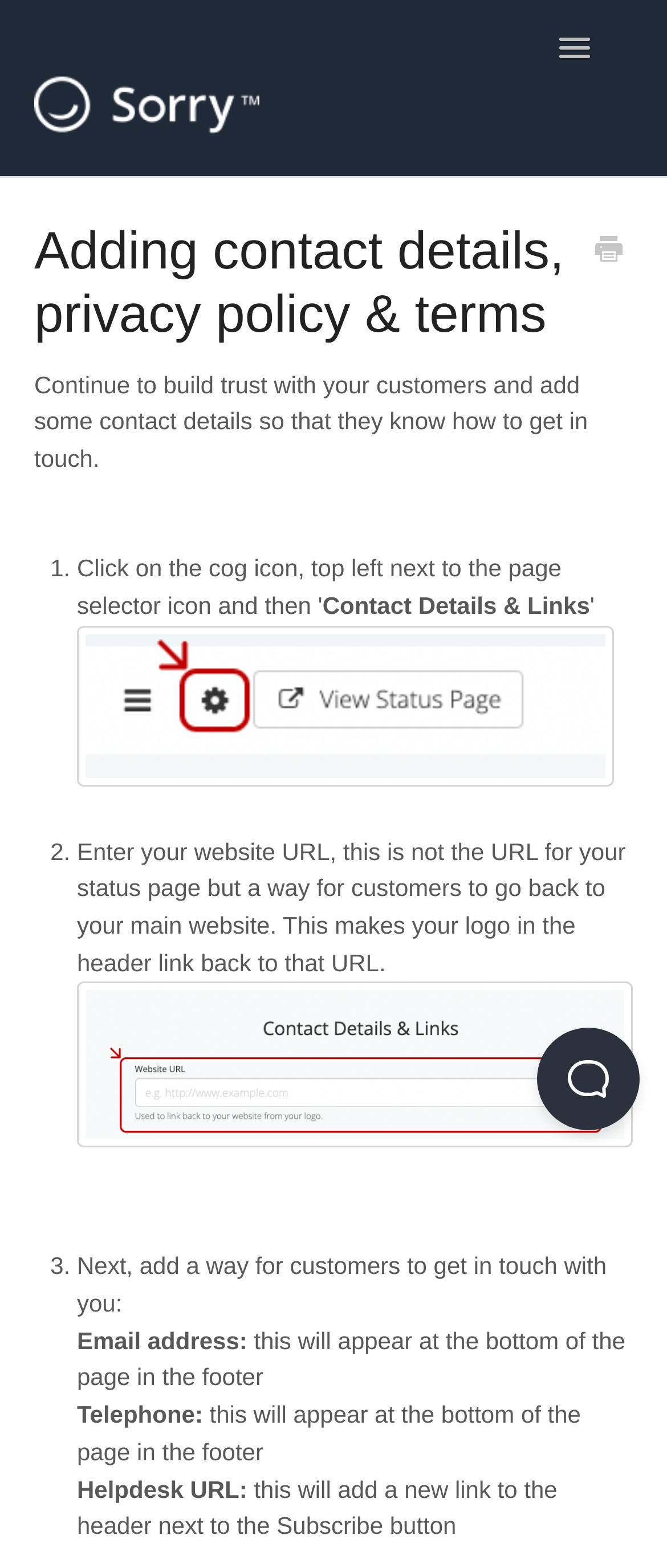Given the webpage screenshot, identify the bounding box of the UI element that matches this description: "parent_node: Toggle Navigation".

[0.051, 0.0, 0.705, 0.113]